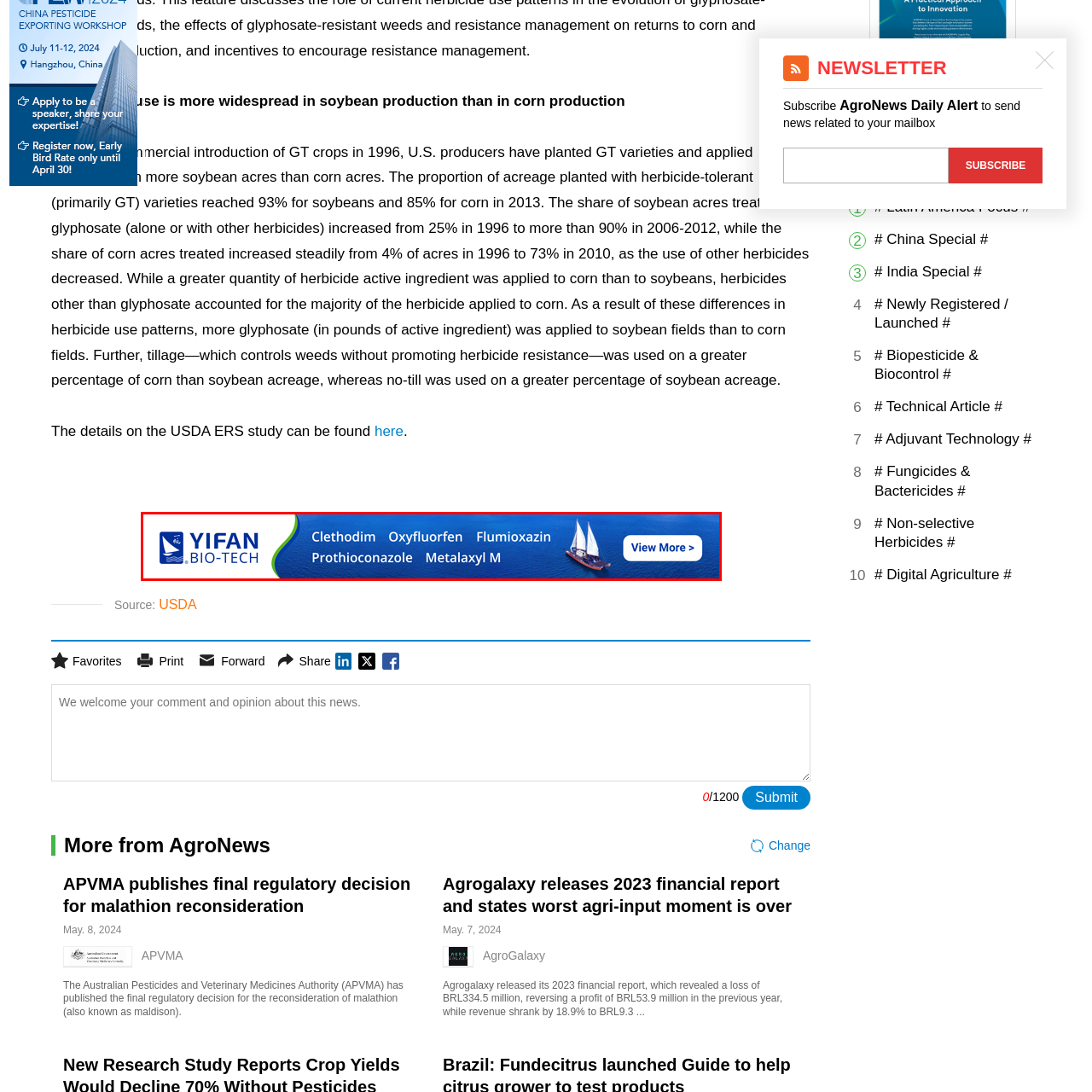Pay attention to the red boxed area, How many products are listed on the banner? Provide a one-word or short phrase response.

Five